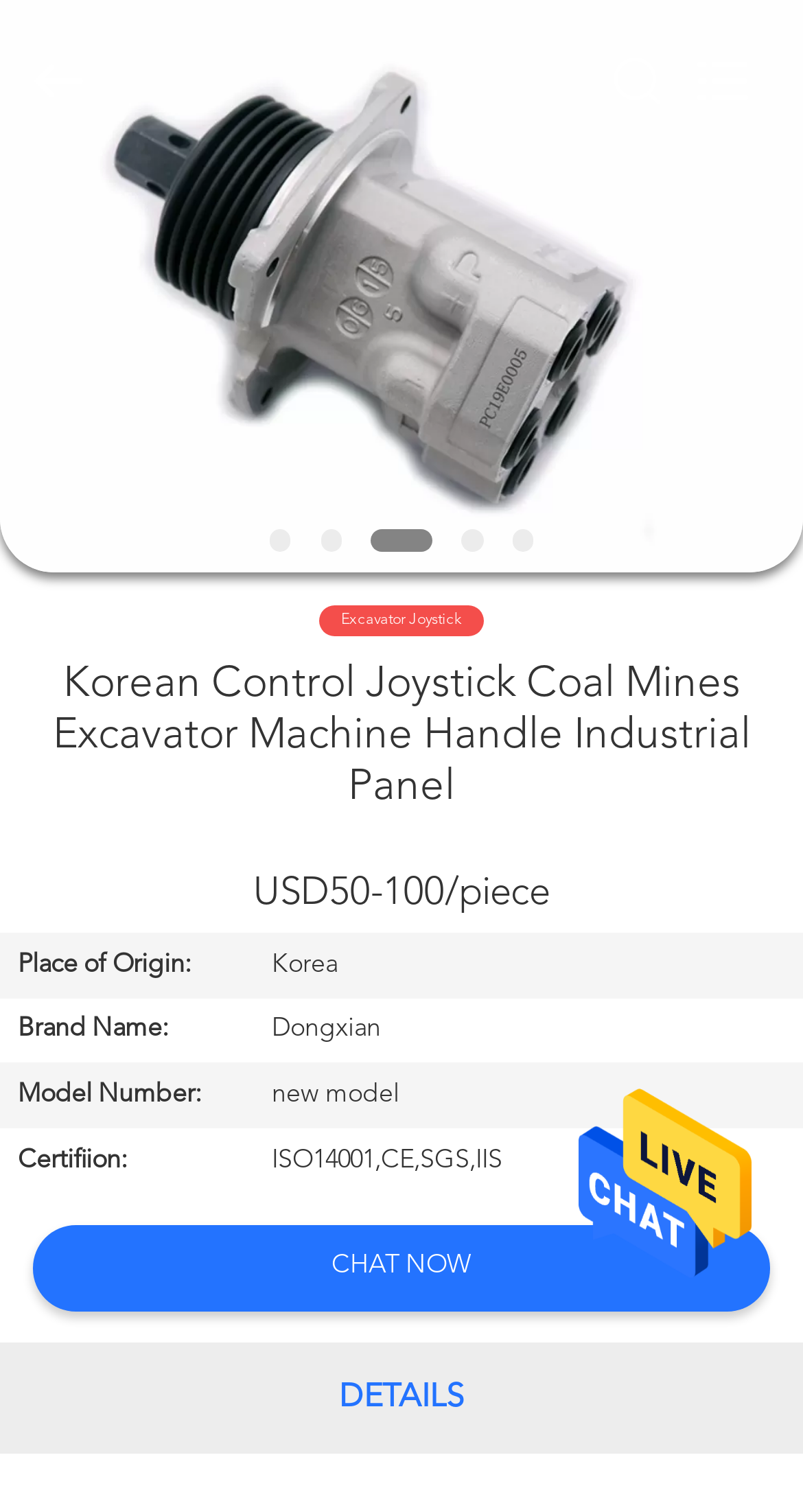Please identify the bounding box coordinates of the area I need to click to accomplish the following instruction: "Contact us".

[0.0, 0.613, 0.305, 0.688]